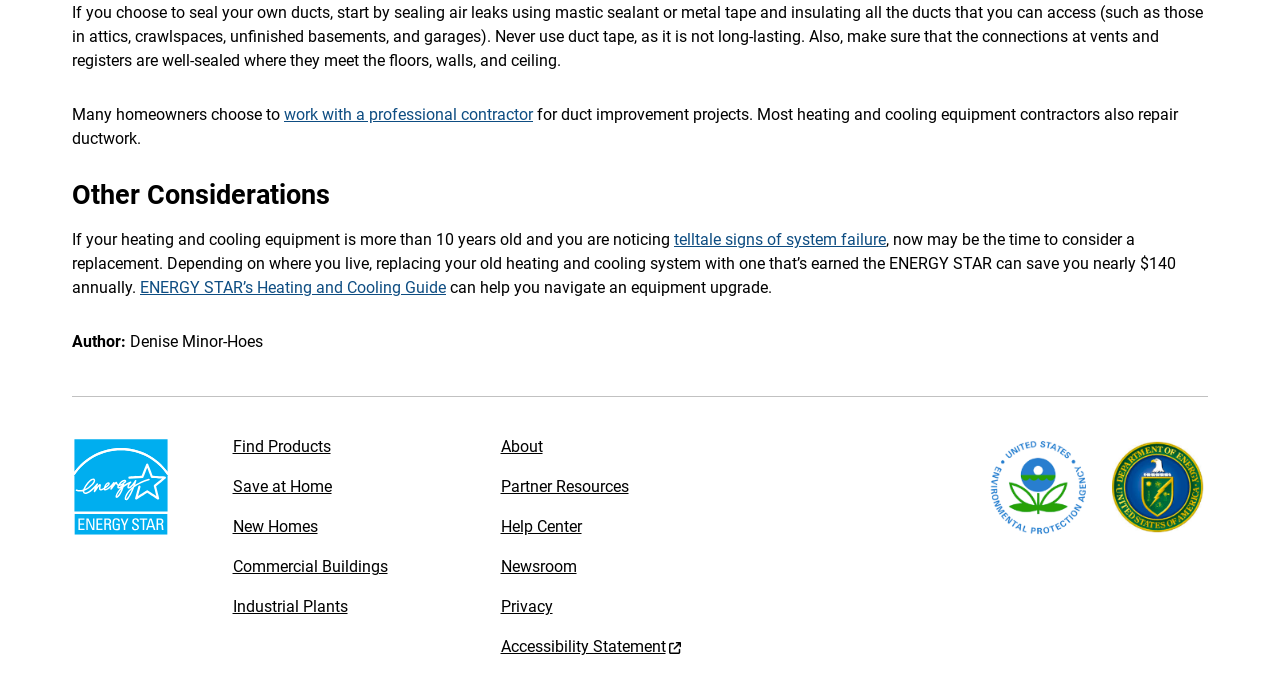Provide the bounding box coordinates for the UI element that is described by this text: "别乱扔垃圾。怎么译这个乱字呀？". The coordinates should be in the form of four float numbers between 0 and 1: [left, top, right, bottom].

None